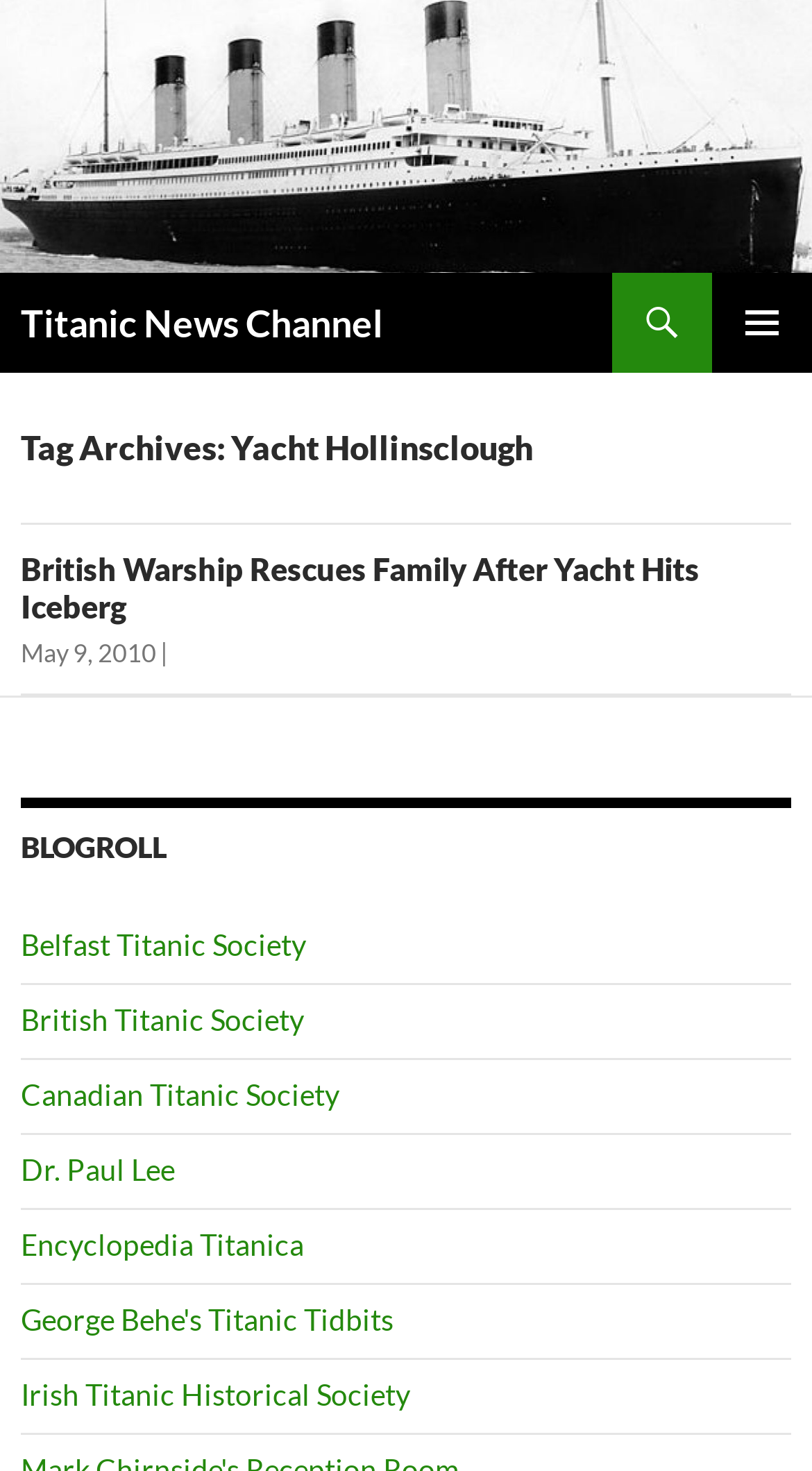Give a detailed account of the webpage, highlighting key information.

The webpage is about Yacht Hollinsclough and Titanic News Channel. At the top, there is a logo image of Titanic News Channel, accompanied by a link with the same name. Below the logo, there is a heading with the same title, Titanic News Channel. 

To the right of the logo, there are three links: Search, PRIMARY MENU, and SKIP TO CONTENT. The PRIMARY MENU button is located at the top-right corner of the page.

The main content of the page is divided into two sections. The first section has a heading that reads "Tag Archives: Yacht Hollinsclough". Below this heading, there is an article with a heading that reads "British Warship Rescues Family After Yacht Hits Iceberg". This article has a link with the same title and a timestamp that reads "May 9, 2010".

The second section has a heading that reads "BLOGROLL". Below this heading, there are several links to various Titanic-related organizations and websites, including Belfast Titanic Society, British Titanic Society, Canadian Titanic Society, and others. These links are arranged in a vertical list, taking up most of the page's content area.